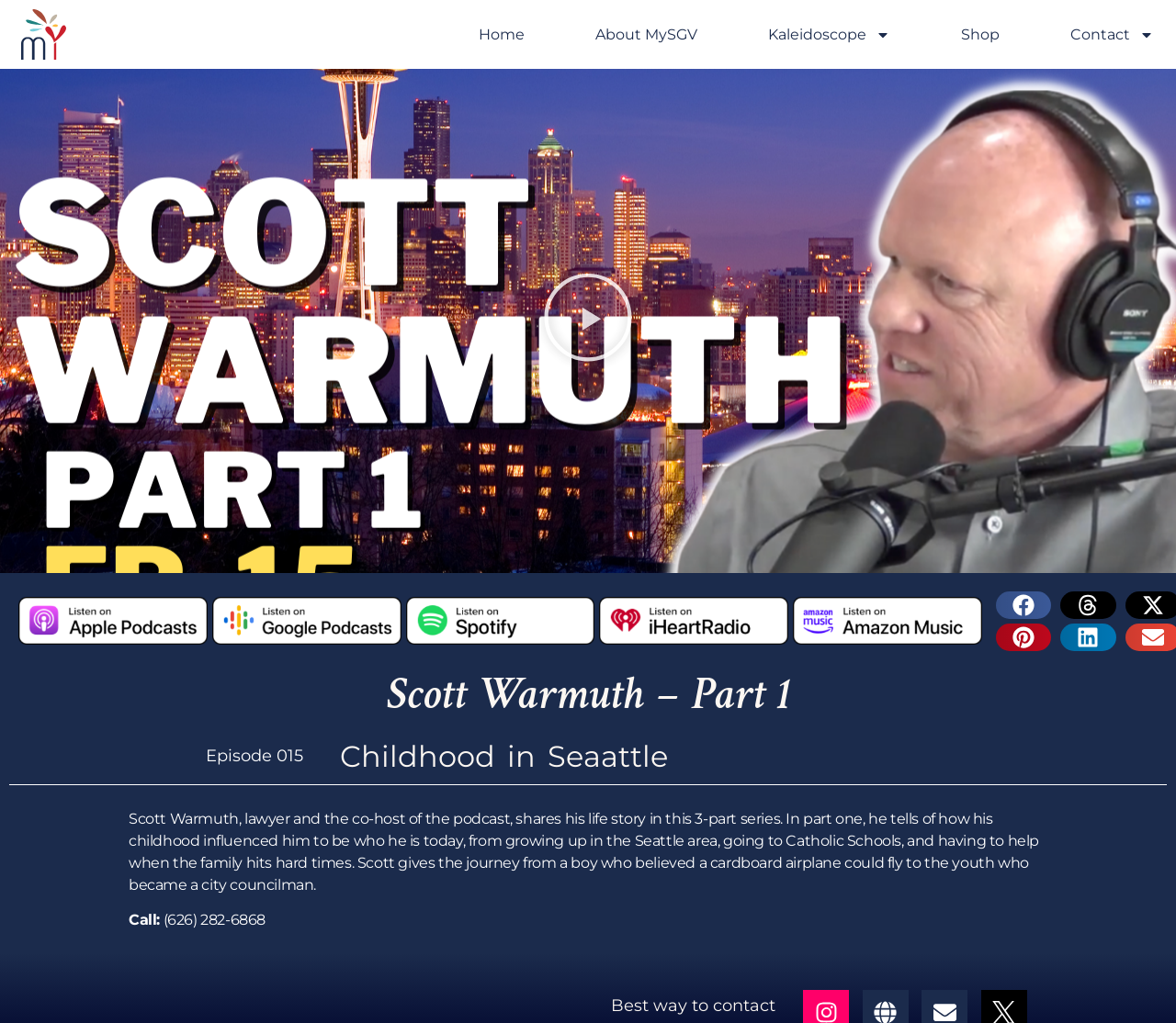By analyzing the image, answer the following question with a detailed response: How can you contact Scott Warmuth?

The contact information can be found in the StaticText elements. The phone number is explicitly stated as '(626) 282-6868', and it is mentioned as the best way to contact Scott Warmuth.